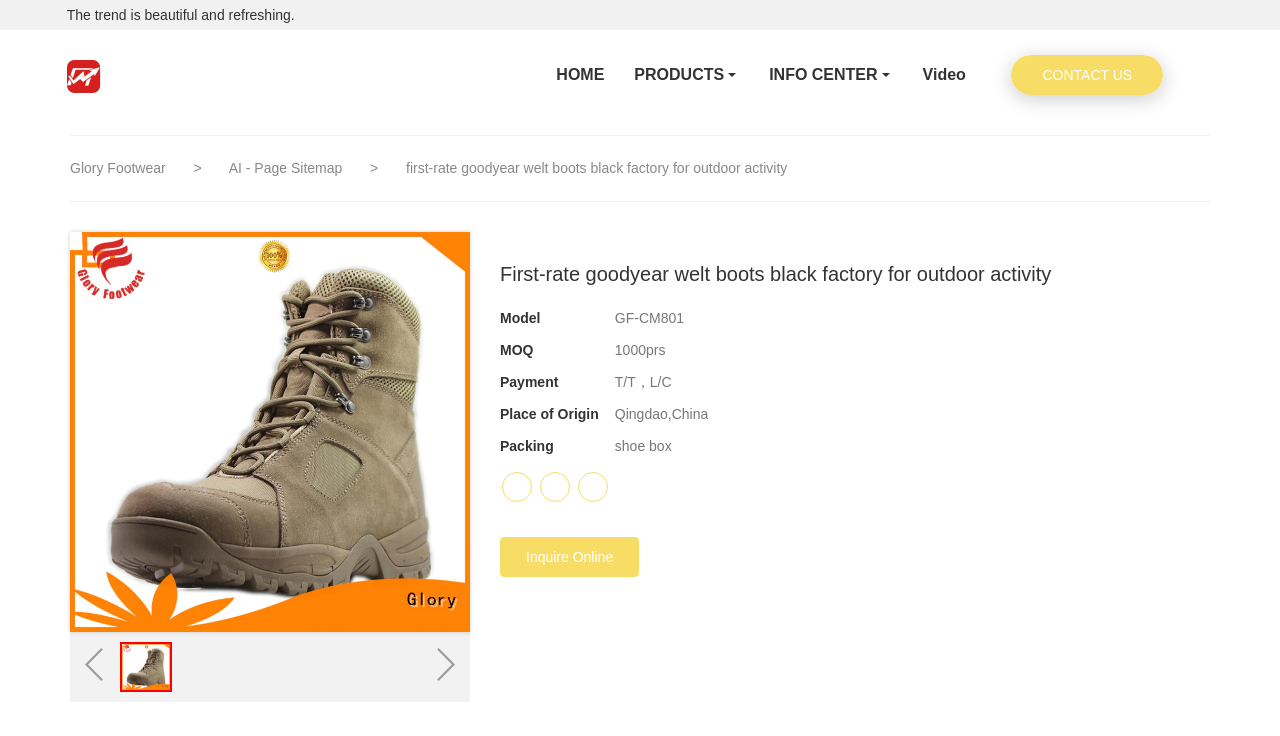Please use the details from the image to answer the following question comprehensively:
What is the minimum order quantity?

I found the minimum order quantity by looking at the description list on the webpage, which lists the MOQ as '1000prs'.